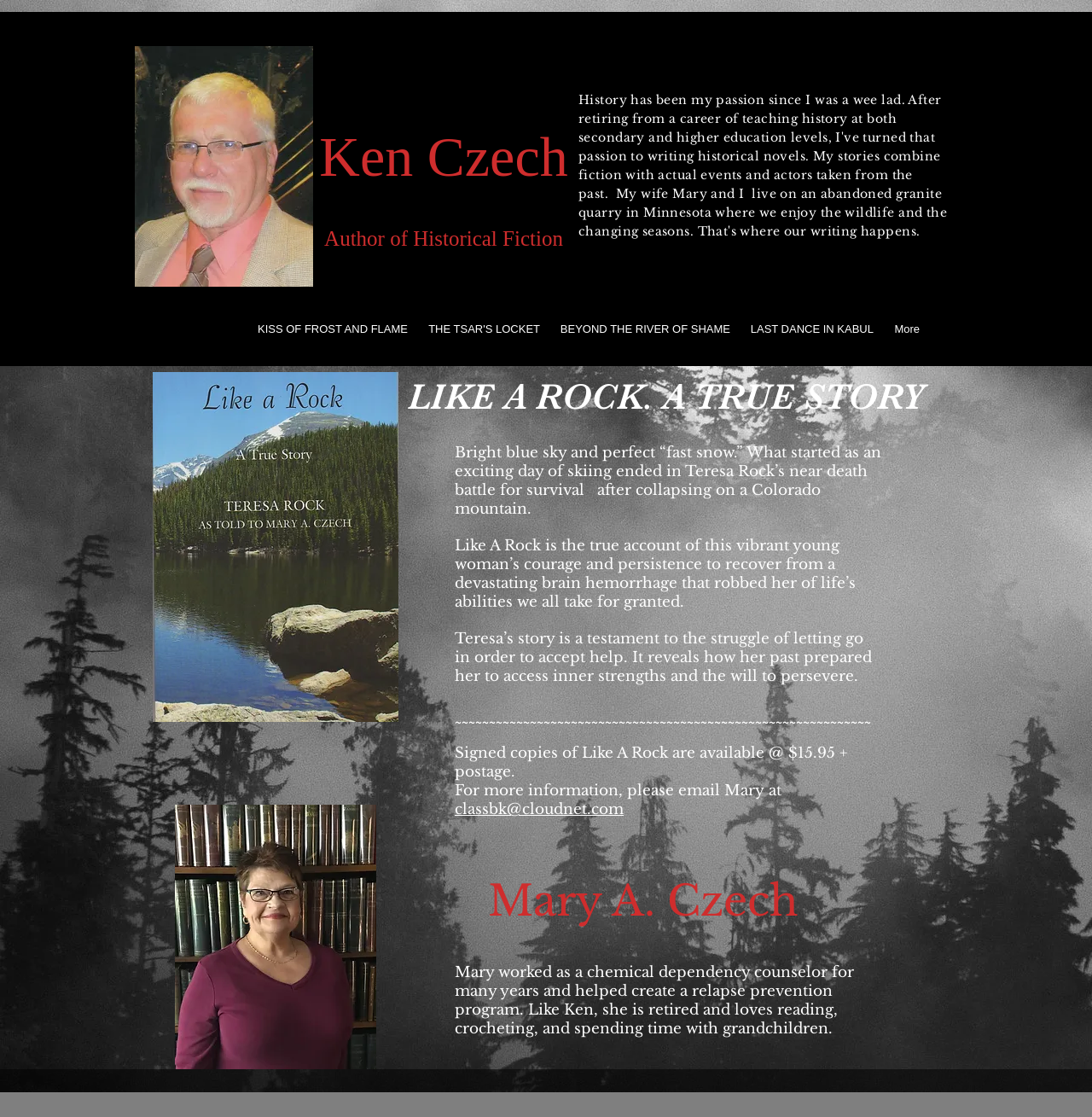Provide the bounding box coordinates of the HTML element described as: "More". The bounding box coordinates should be four float numbers between 0 and 1, i.e., [left, top, right, bottom].

[0.809, 0.284, 0.851, 0.306]